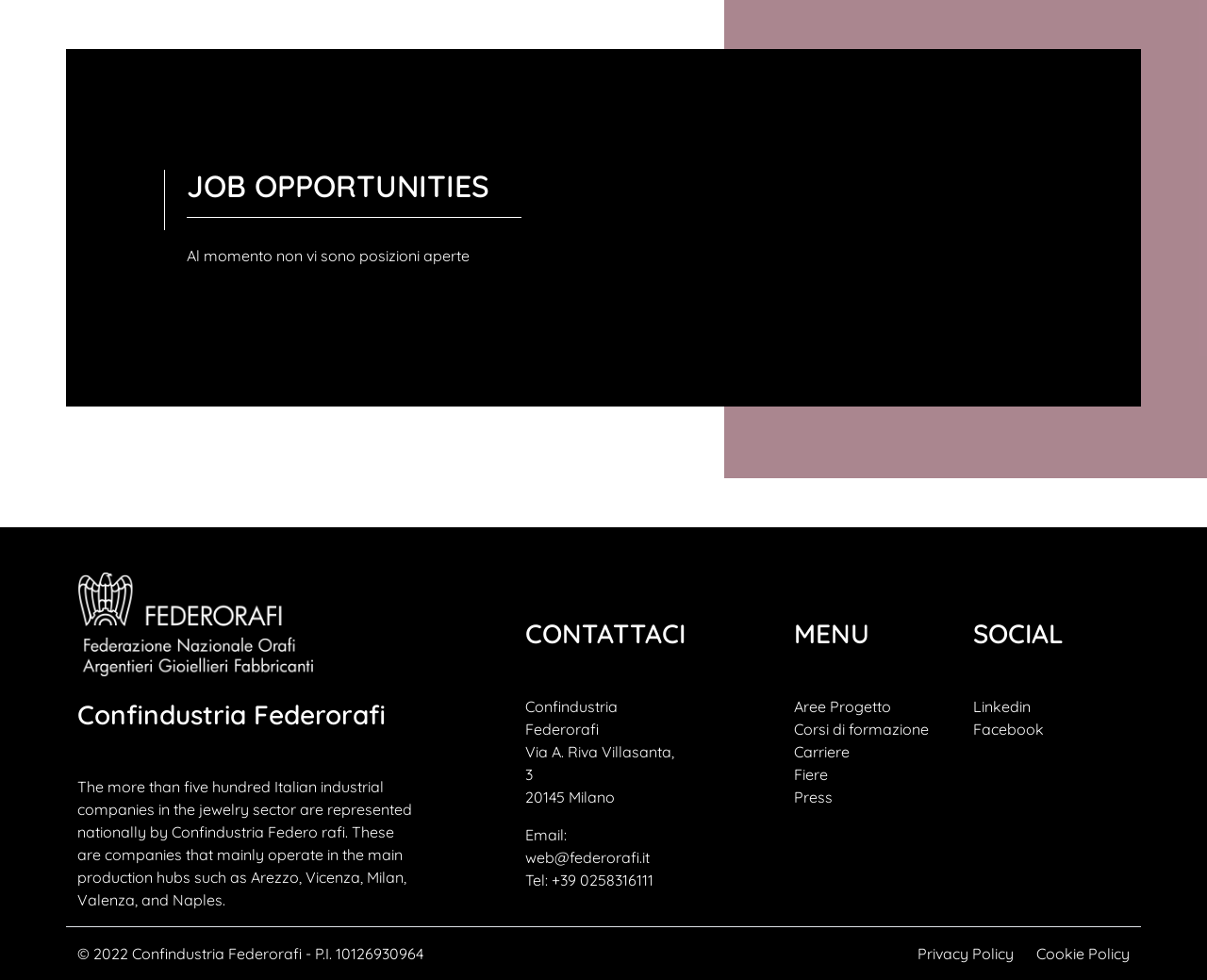Identify the bounding box of the HTML element described as: "Fiere".

[0.658, 0.78, 0.686, 0.799]